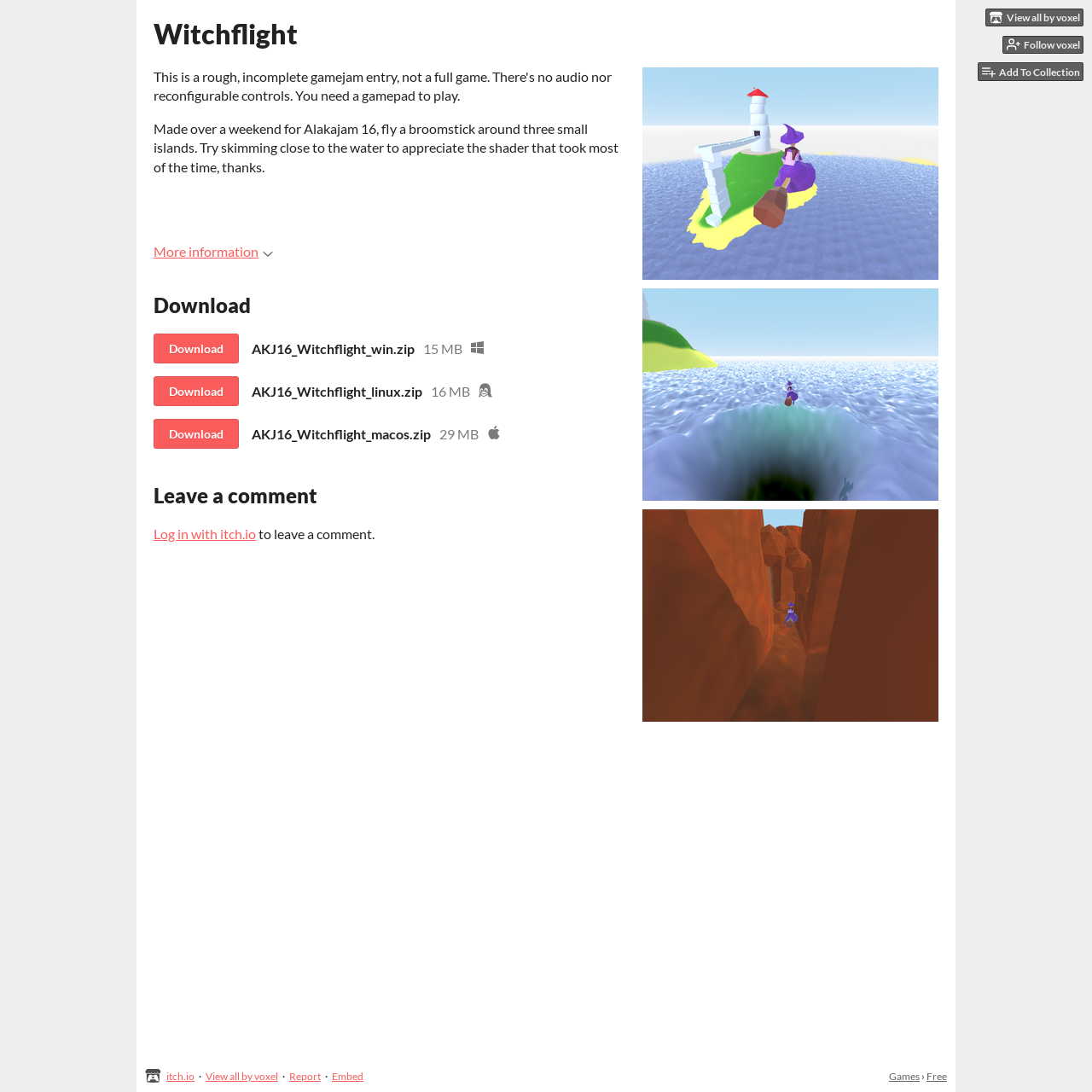How many download options are available?
Please provide a comprehensive answer based on the details in the screenshot.

I counted the number of download links available on the webpage, which are 'AKJ16_Witchflight_win.zip', 'AKJ16_Witchflight_linux.zip', and 'AKJ16_Witchflight_macos.zip', indicating that there are three download options available.